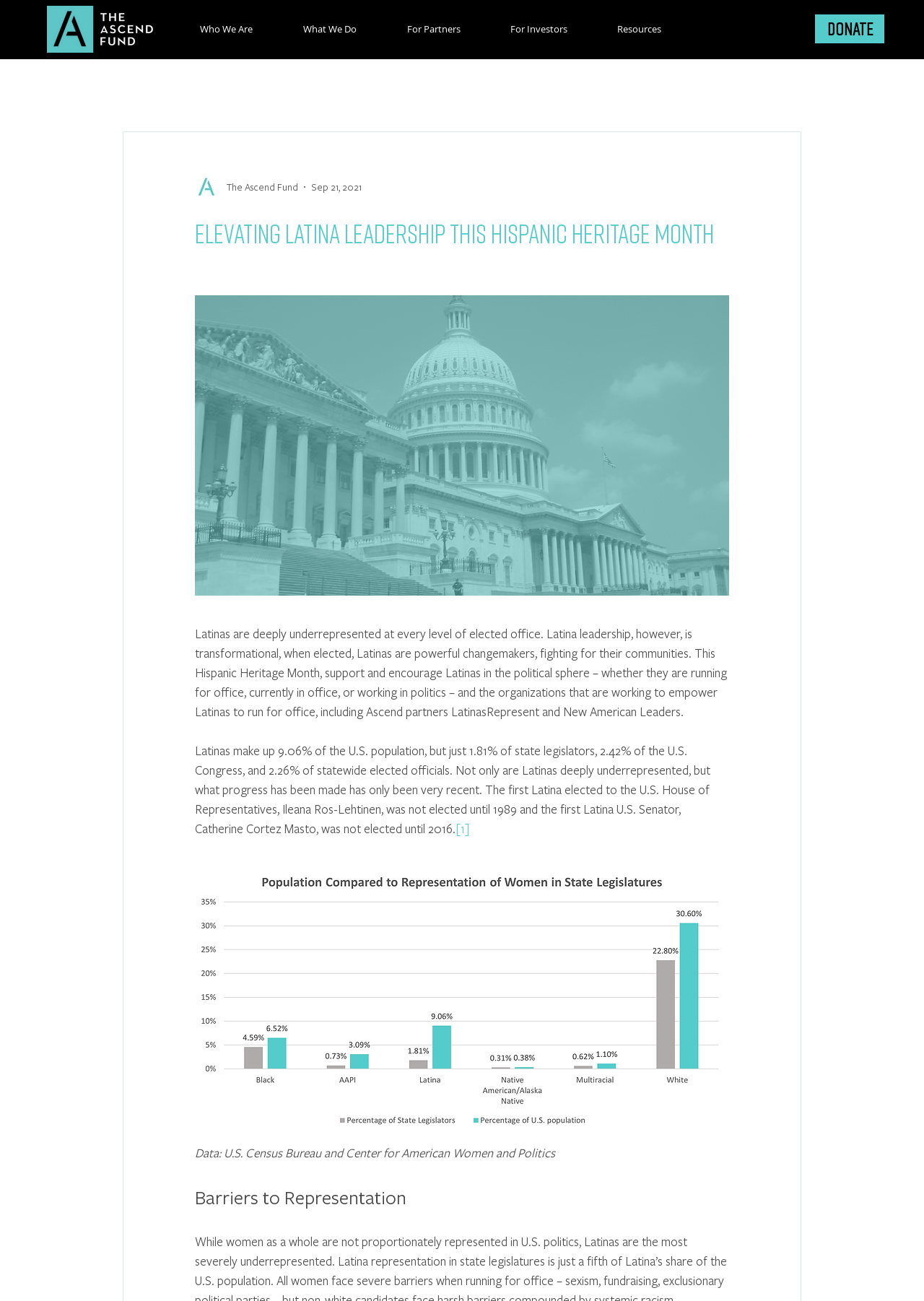Utilize the information from the image to answer the question in detail:
What is the purpose of the webpage?

The purpose of the webpage can be inferred from the content, which highlights the underrepresentation of Latinas in elected offices and encourages support for Latina leadership during Hispanic Heritage Month.